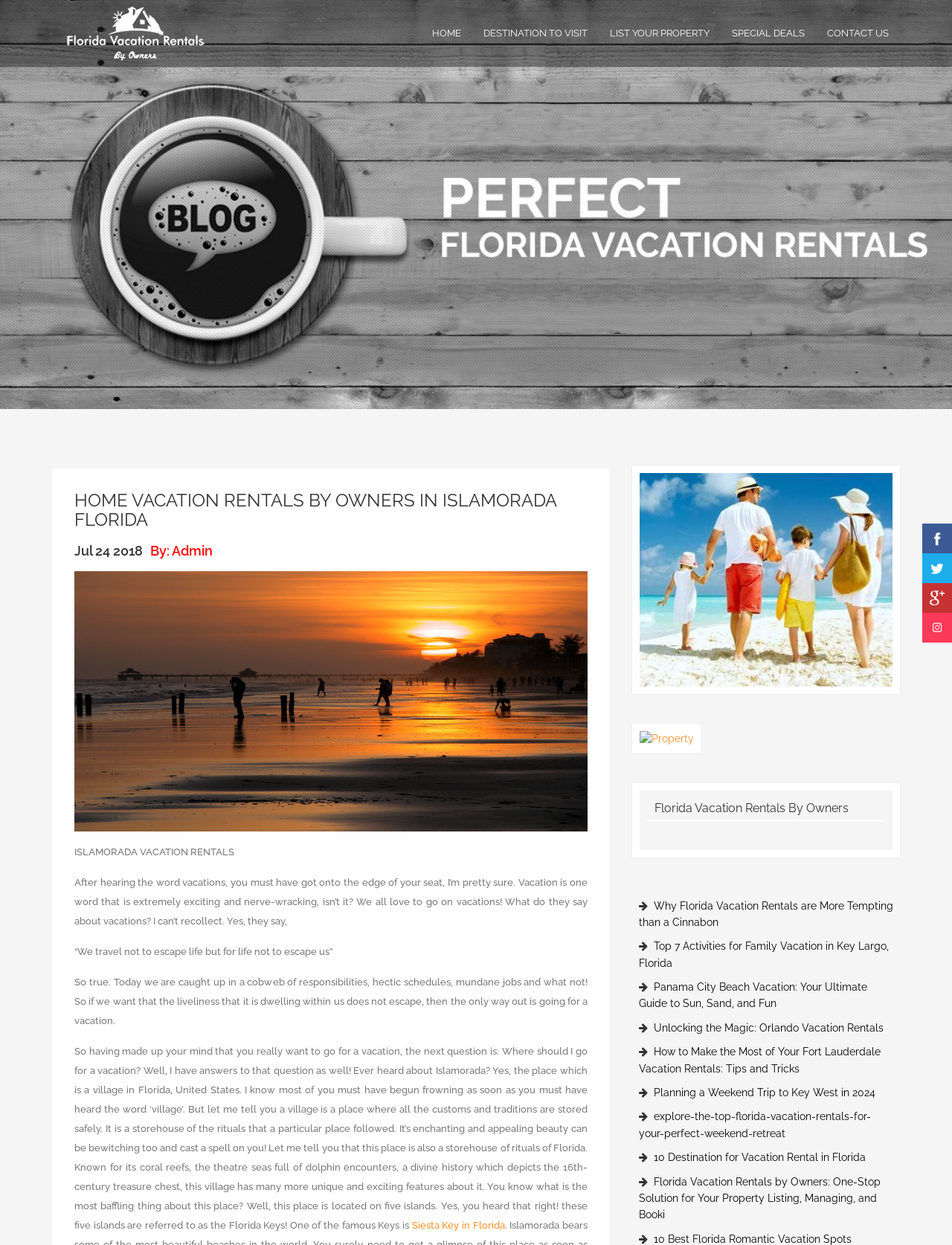How many islands make up the Florida Keys?
Using the details from the image, give an elaborate explanation to answer the question.

The webpage mentions that Islamorada is located on five islands, which are referred to as the Florida Keys.